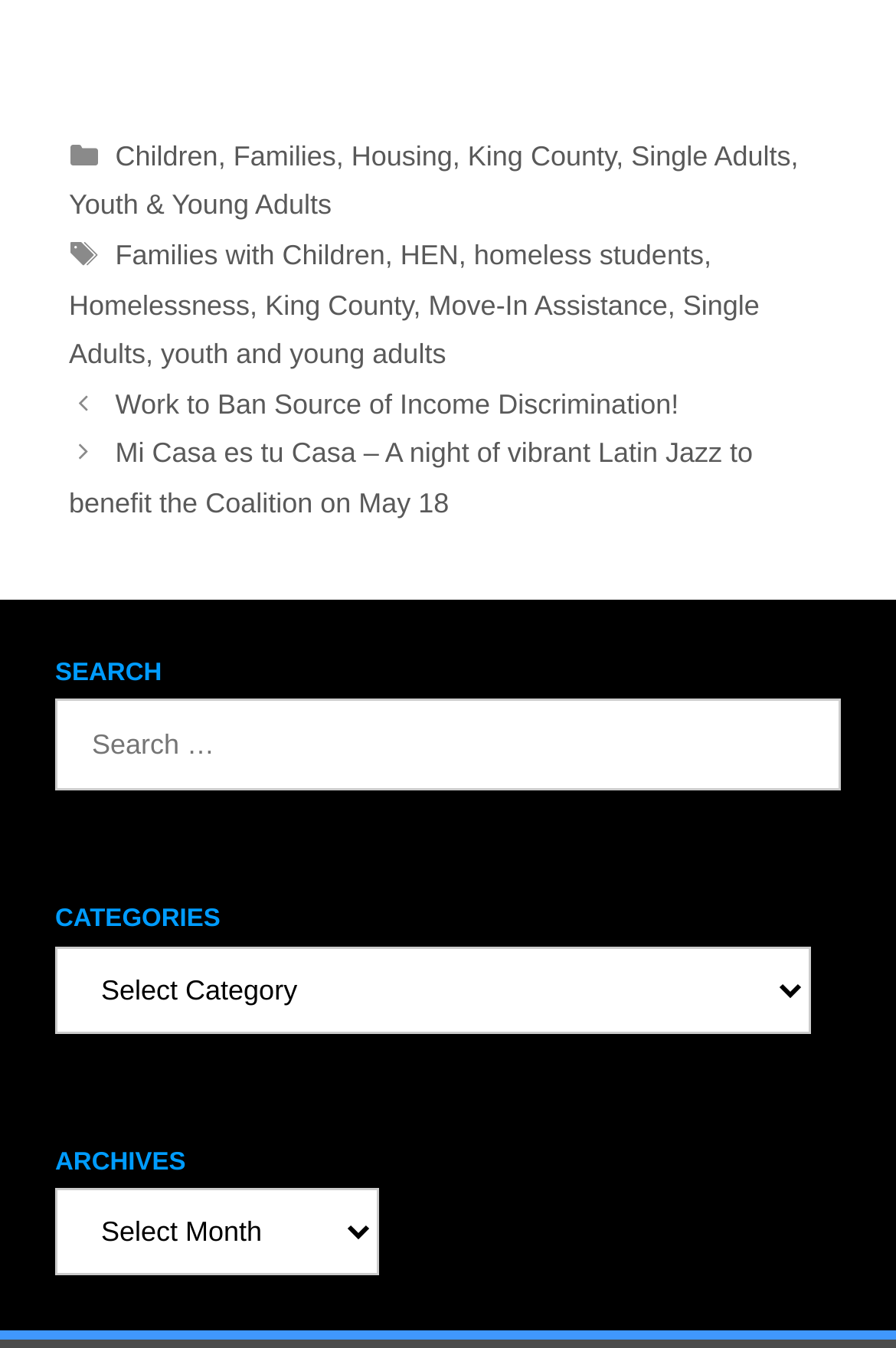Locate the bounding box coordinates of the element I should click to achieve the following instruction: "Click on 'Children' category".

[0.129, 0.104, 0.243, 0.128]